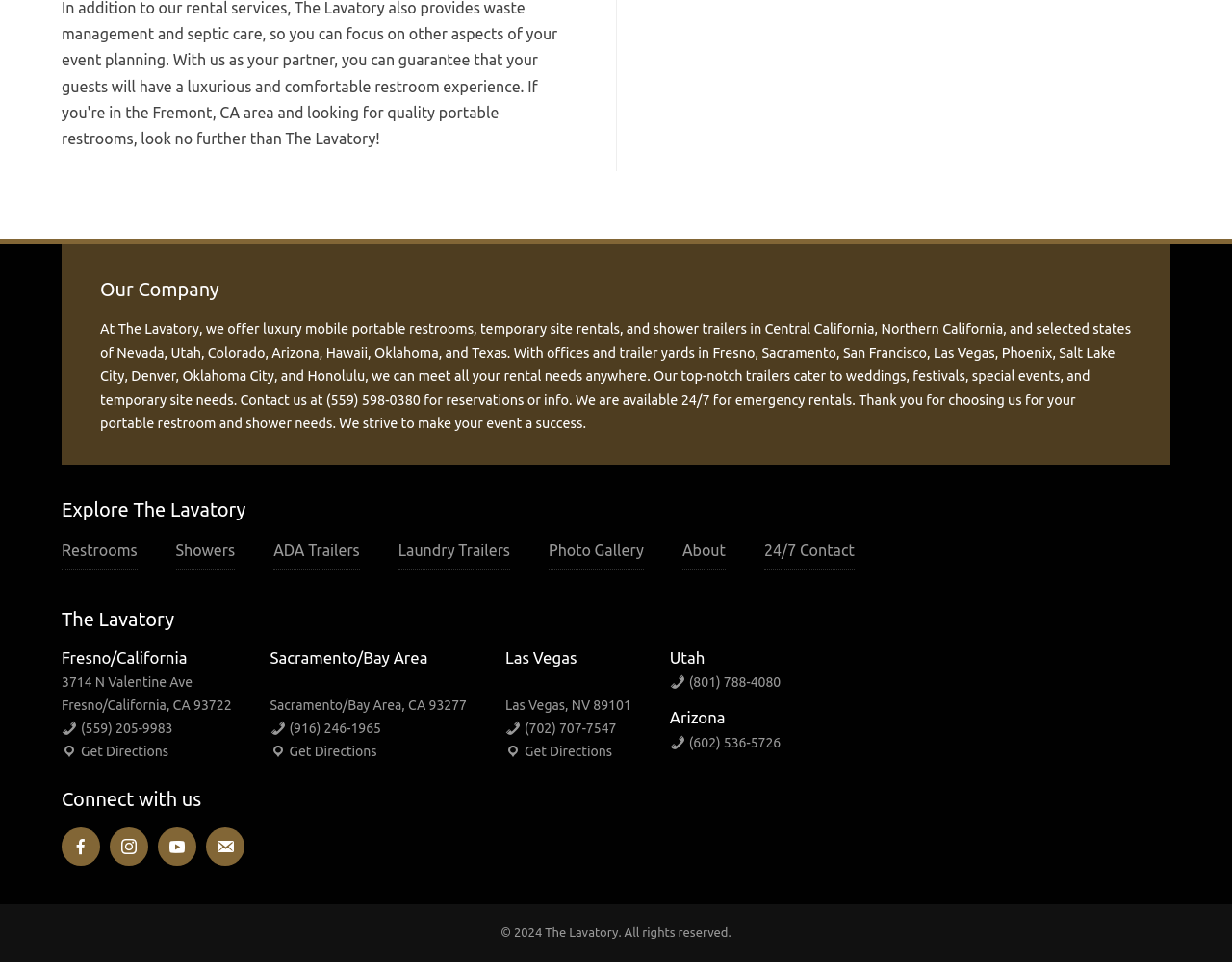Determine the bounding box coordinates for the area that should be clicked to carry out the following instruction: "Click on 'Restrooms'".

[0.05, 0.563, 0.111, 0.581]